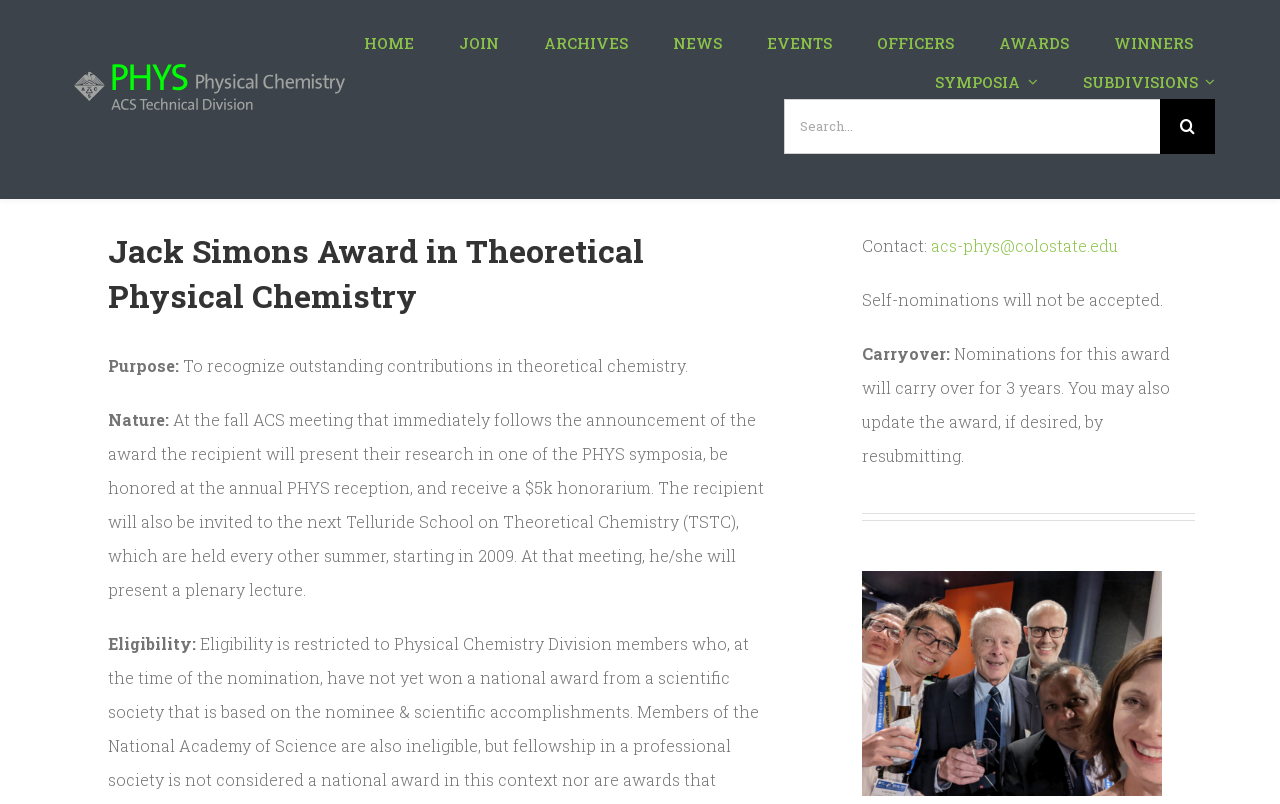From the image, can you give a detailed response to the question below:
What is the purpose of the Jack Simons Award?

The purpose of the Jack Simons Award is mentioned in the webpage as 'To recognize outstanding contributions in theoretical chemistry.' This information can be found in the section that describes the award.